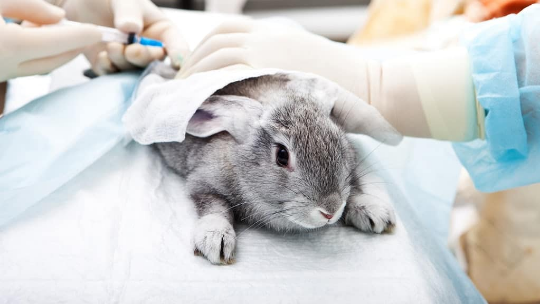Offer a detailed narrative of the image's content.

The image depicts a rabbit being handled in a clinical setting, with medical personnel dressed in scrubs and gloves preparing to administer a procedure. The rabbit, lying on a table, appears to be covered partially with a sterile drape, highlighting the clinical and potentially distressing context of animal testing. This visual serves as a poignant reminder of the ongoing debates surrounding animal welfare and the ethics of using animals in cosmetic testing. The recent legislation passed in Virginia, making it the fourth state to ban such practices, emphasizes a growing societal shift towards more humane alternatives in the beauty industry, as noted by advocates calling for an end to unnecessary animal suffering in the name of cosmetics.